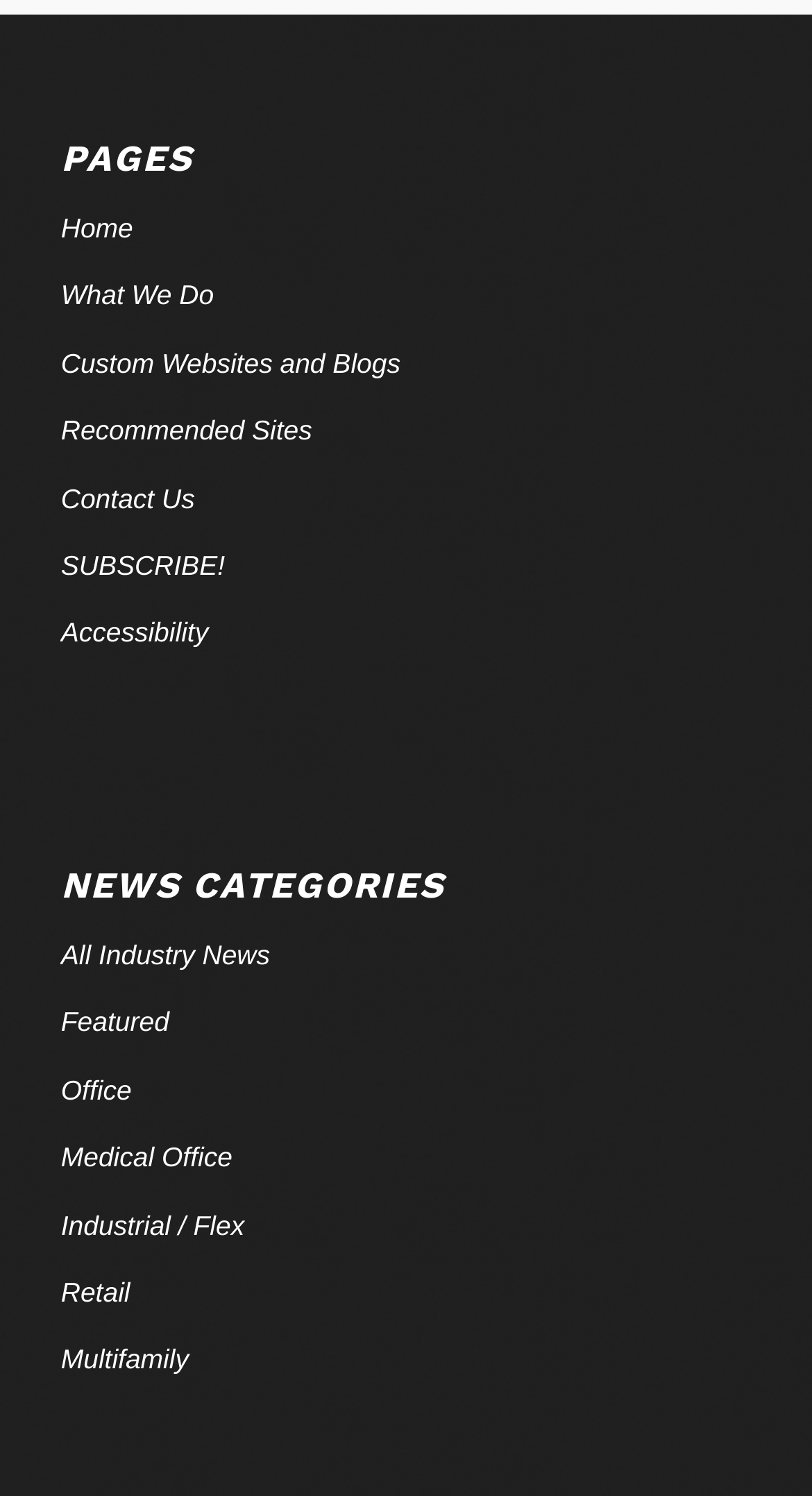Could you indicate the bounding box coordinates of the region to click in order to complete this instruction: "view what we do".

[0.075, 0.176, 0.925, 0.221]